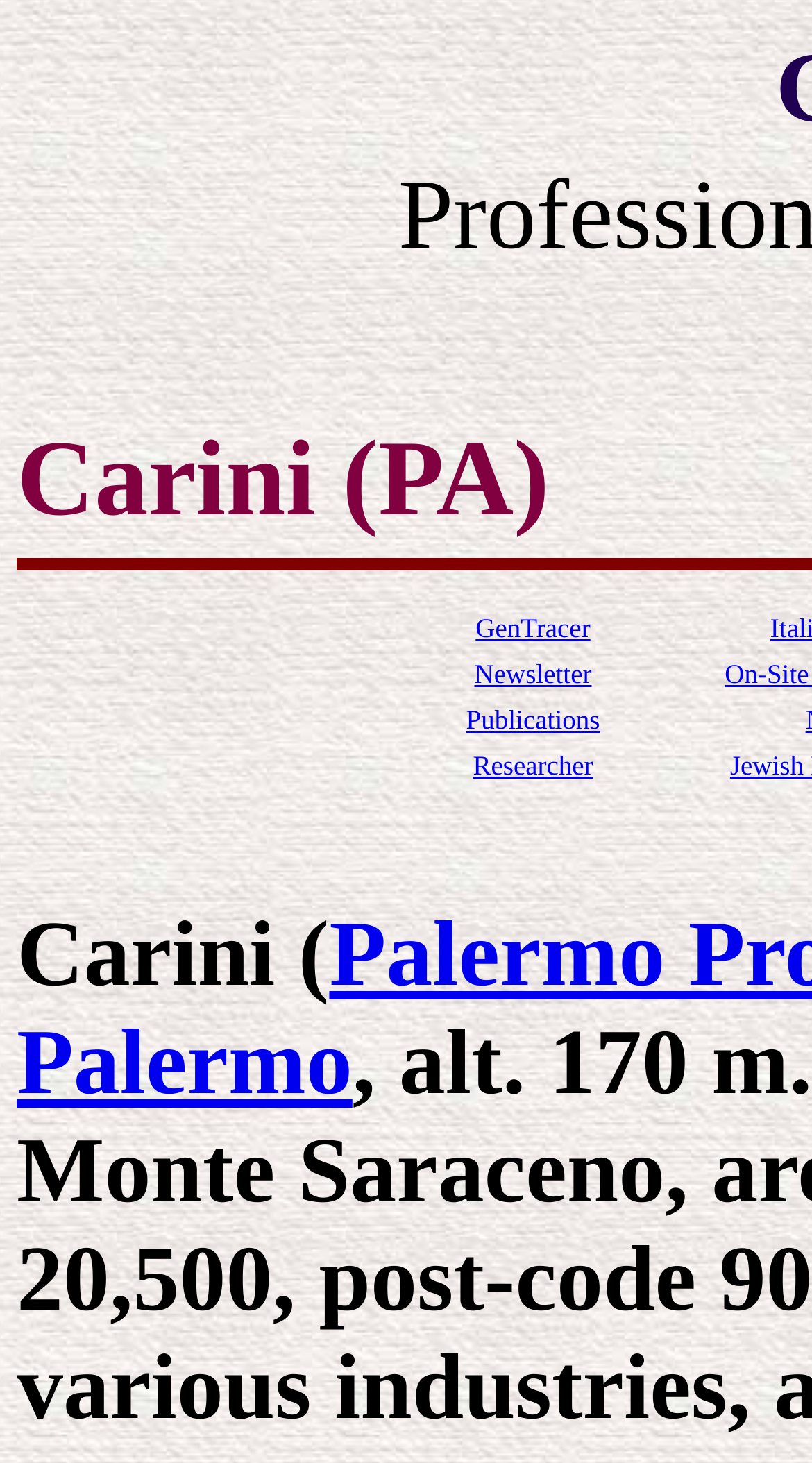Answer briefly with one word or phrase:
What is the text after 'Carini ('?

Palermo